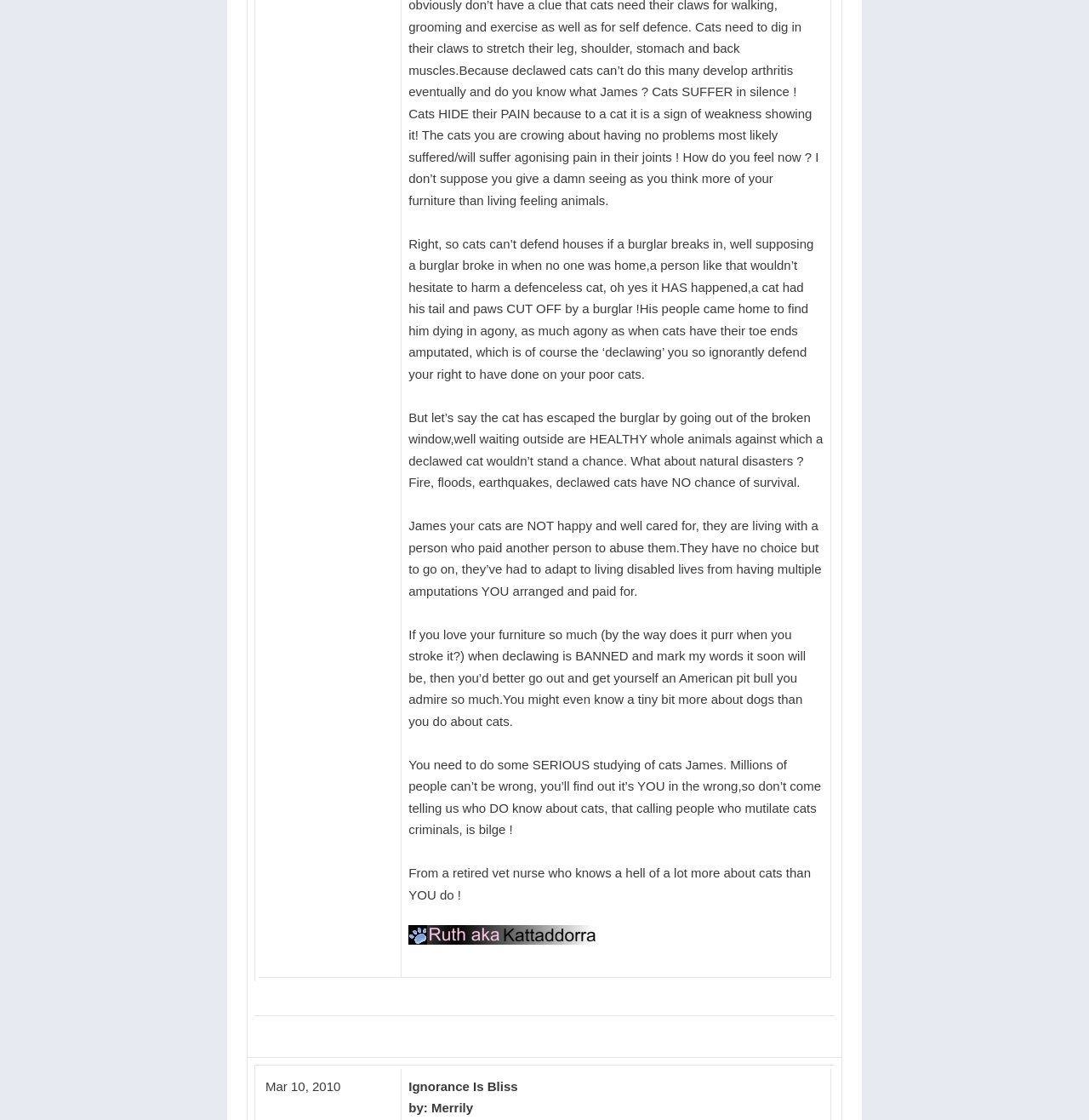Provide the bounding box coordinates of the HTML element this sentence describes: "parent_node: Comment name="url" placeholder="Website"". The bounding box coordinates consist of four float numbers between 0 and 1, i.e., [left, top, right, bottom].

[0.227, 0.439, 0.452, 0.46]